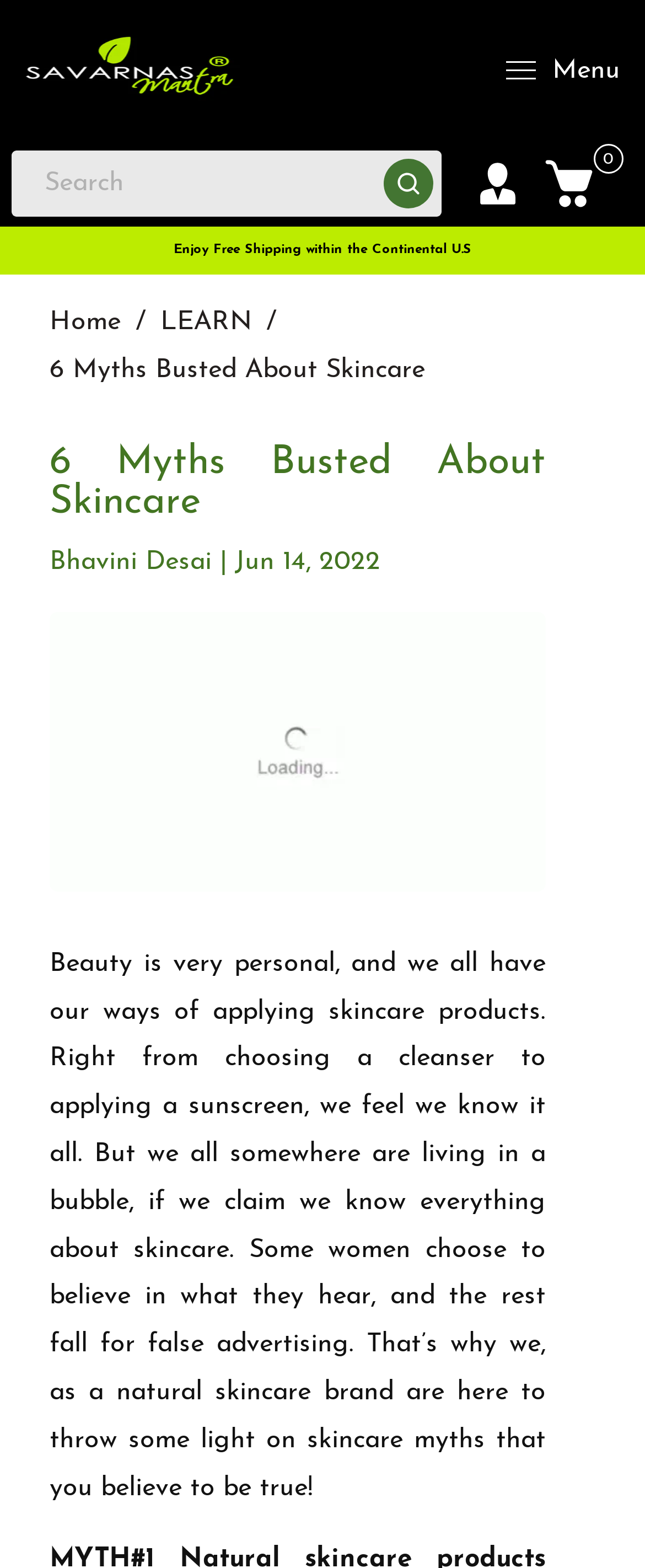What is the name of the website?
Using the image as a reference, give a one-word or short phrase answer.

SavarnasMantra